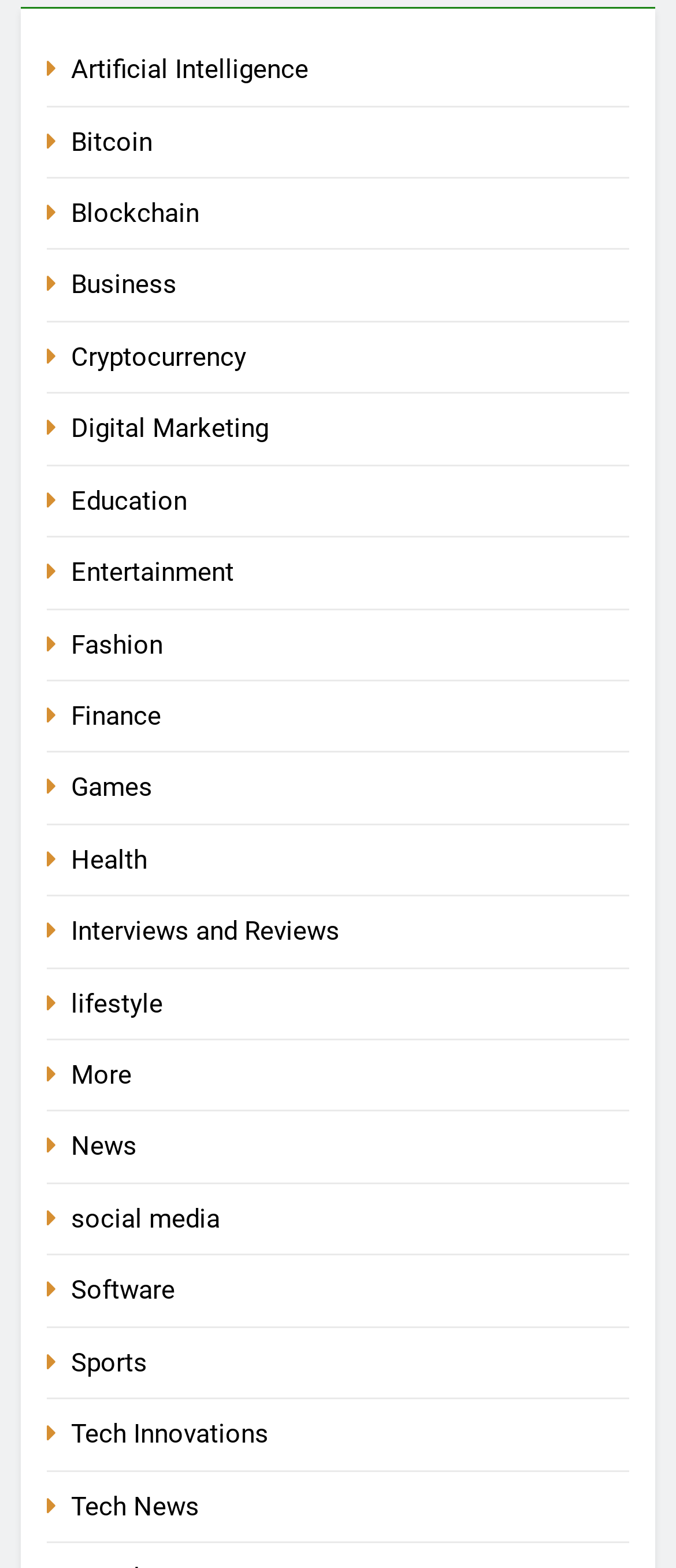For the following element description, predict the bounding box coordinates in the format (top-left x, top-left y, bottom-right x, bottom-right y). All values should be floating point numbers between 0 and 1. Description: Interviews and Reviews

[0.105, 0.584, 0.503, 0.604]